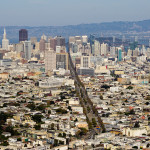Answer the question below with a single word or a brief phrase: 
What century is mentioned in the caption as a time of development for the city?

19th century